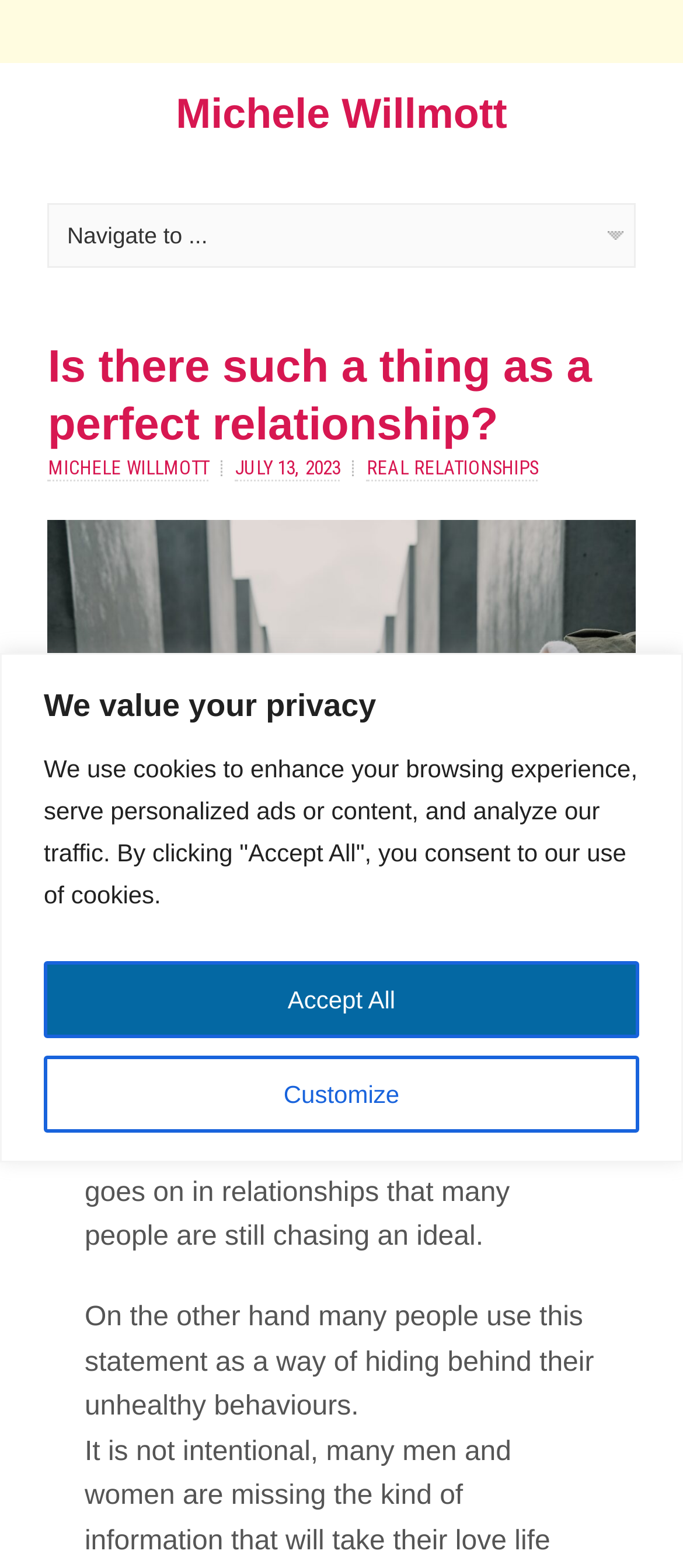Who is the author of this article?
Provide a one-word or short-phrase answer based on the image.

Michele Willmott